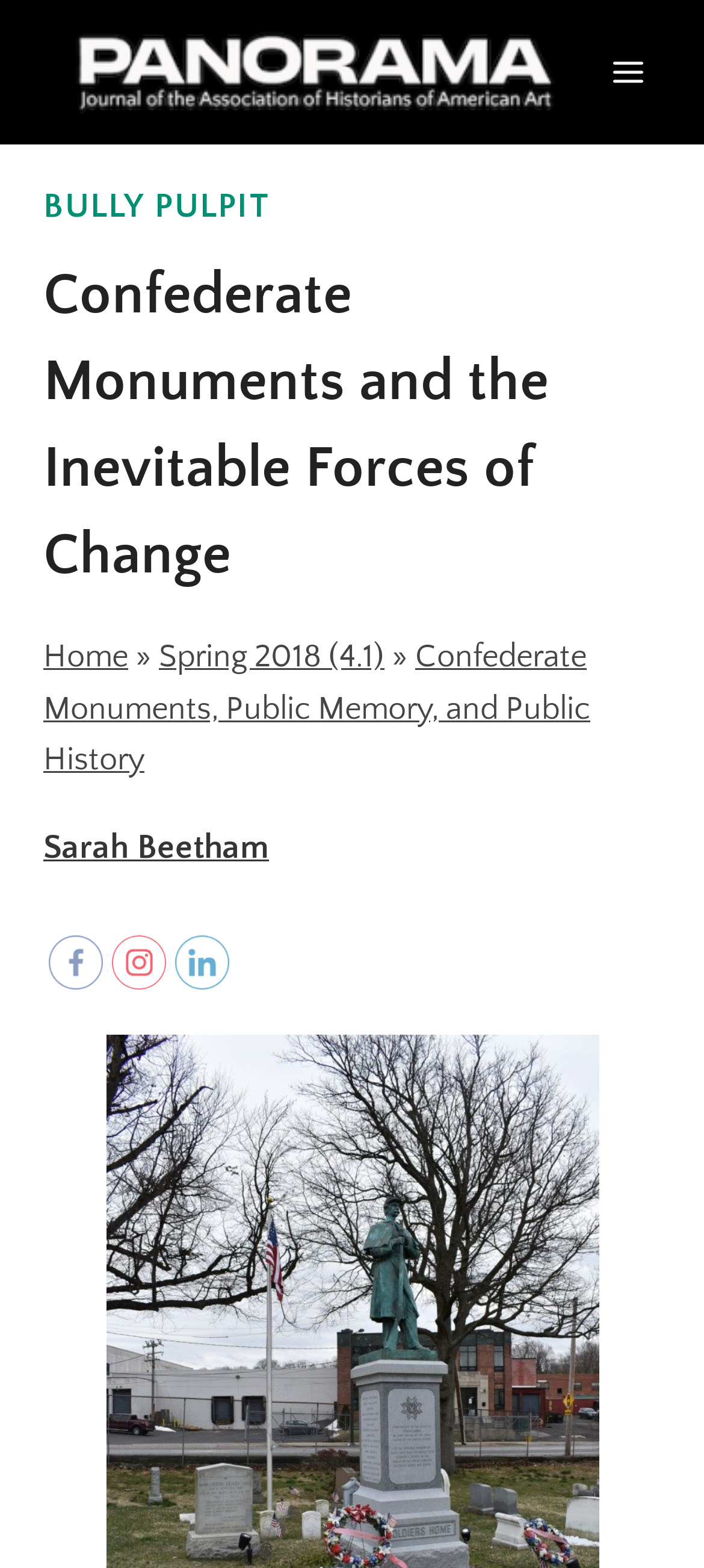For the given element description Home, determine the bounding box coordinates of the UI element. The coordinates should follow the format (top-left x, top-left y, bottom-right x, bottom-right y) and be within the range of 0 to 1.

[0.062, 0.408, 0.182, 0.431]